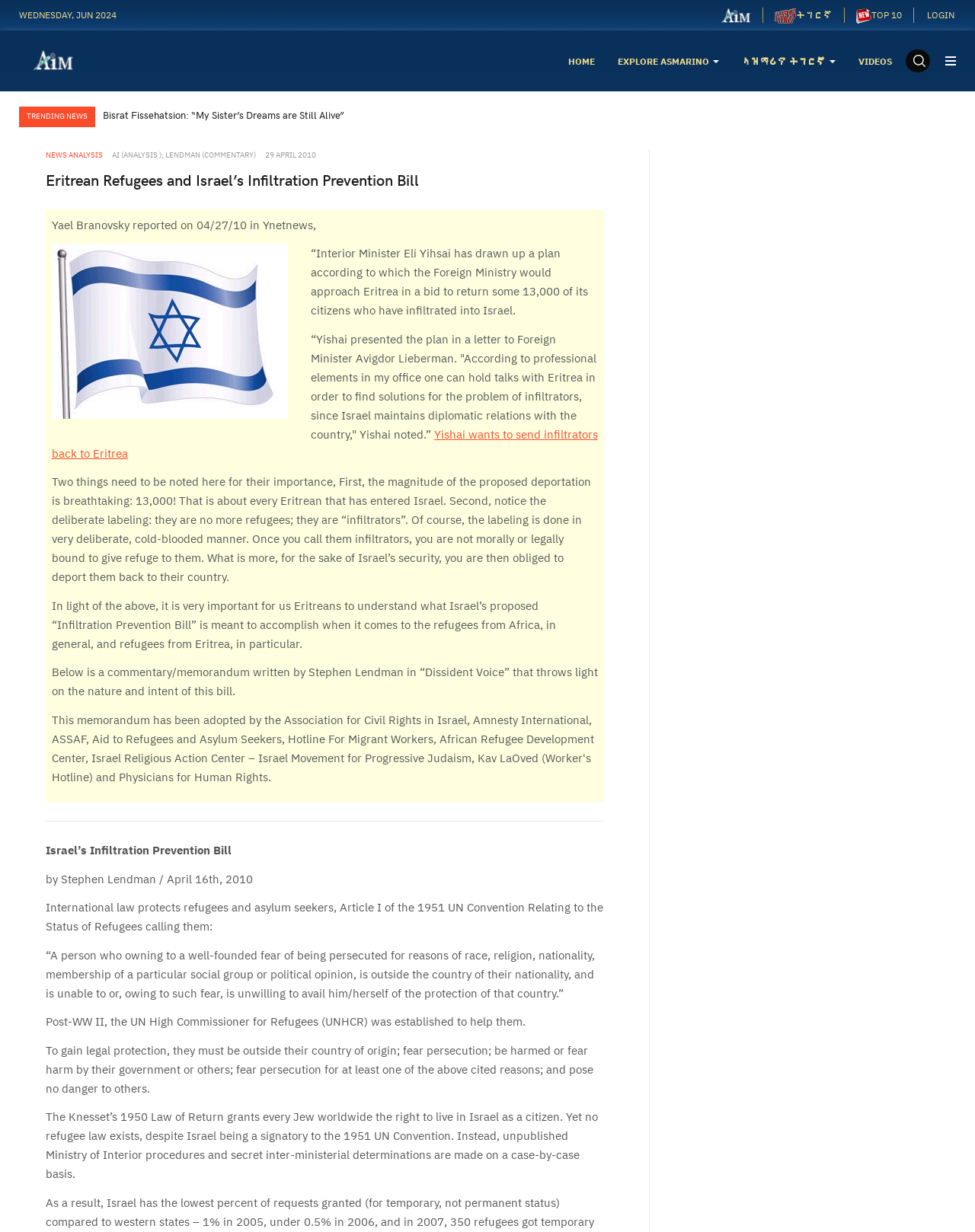Provide the bounding box coordinates, formatted as (top-left x, top-left y, bottom-right x, bottom-right y), with all values being floating point numbers between 0 and 1. Identify the bounding box of the UI element that matches the description: aria-label="Advertisement" name="aswift_1" title="Advertisement"

[0.714, 0.129, 0.976, 0.302]